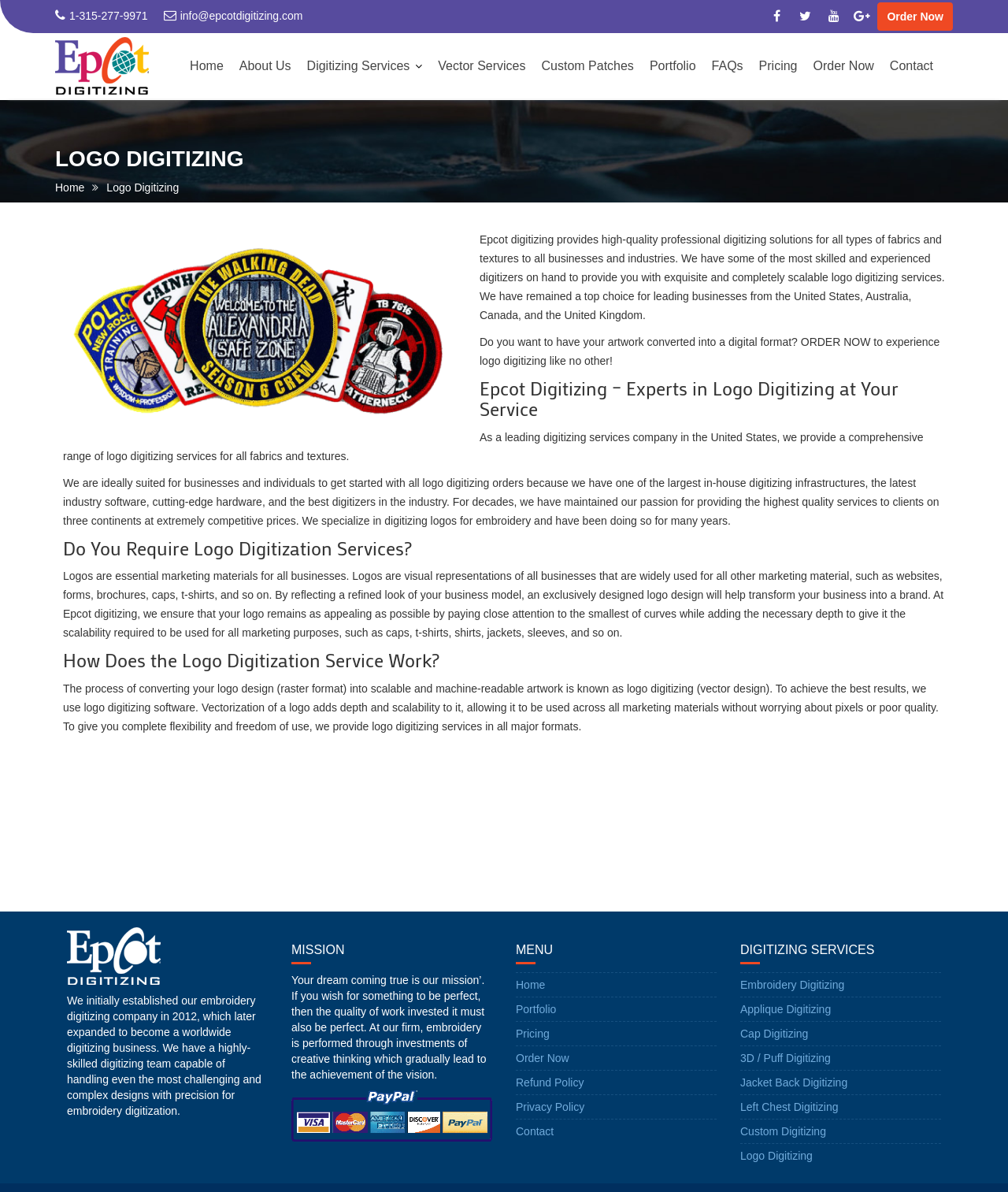Find the coordinates for the bounding box of the element with this description: "Applique Digitizing".

[0.734, 0.841, 0.824, 0.852]